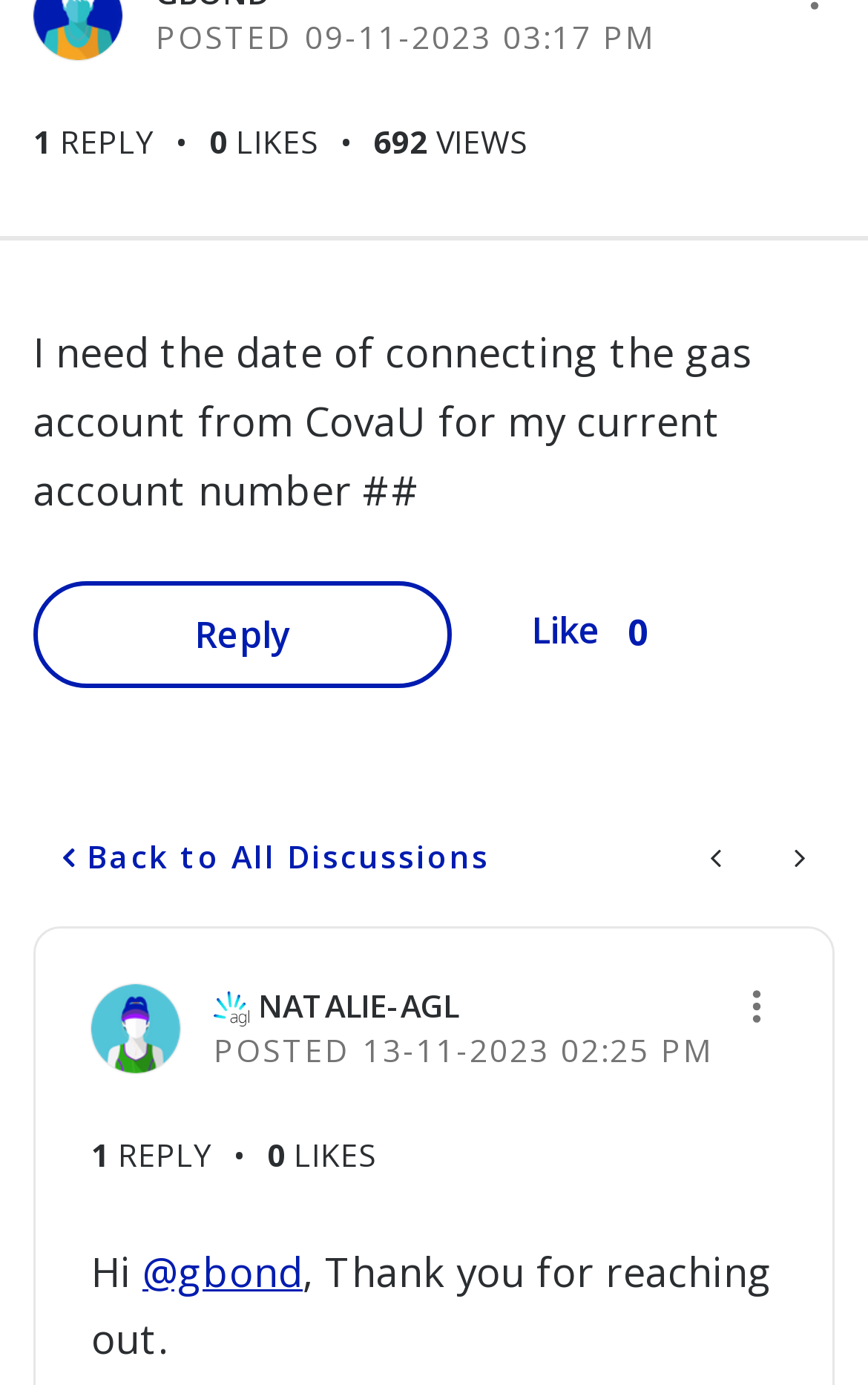Find the bounding box coordinates for the HTML element described in this sentence: "Back to All Discussions". Provide the coordinates as four float numbers between 0 and 1, in the format [left, top, right, bottom].

[0.038, 0.588, 0.597, 0.649]